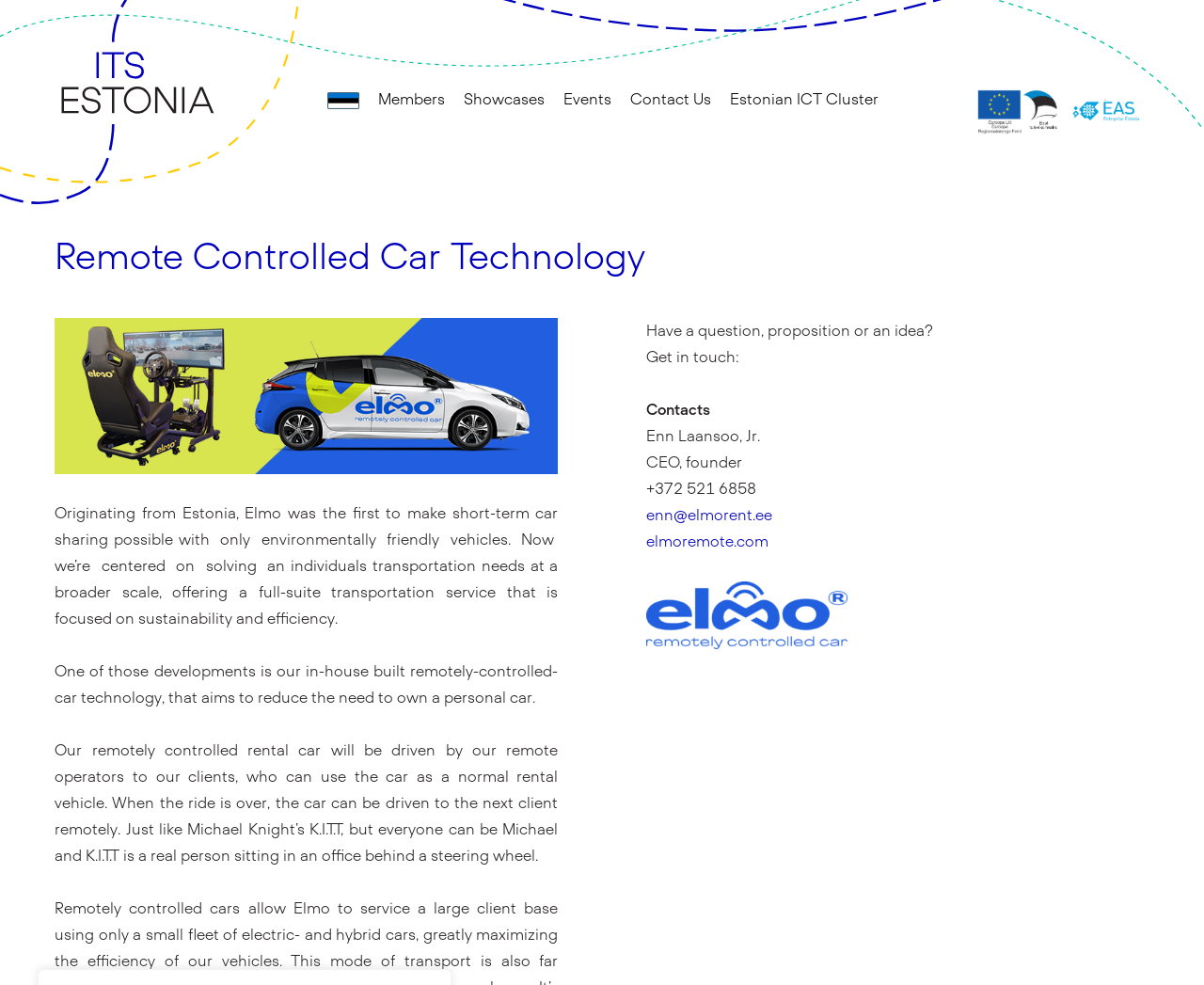What is the company name mentioned in the webpage?
Examine the image and give a concise answer in one word or a short phrase.

Elmo